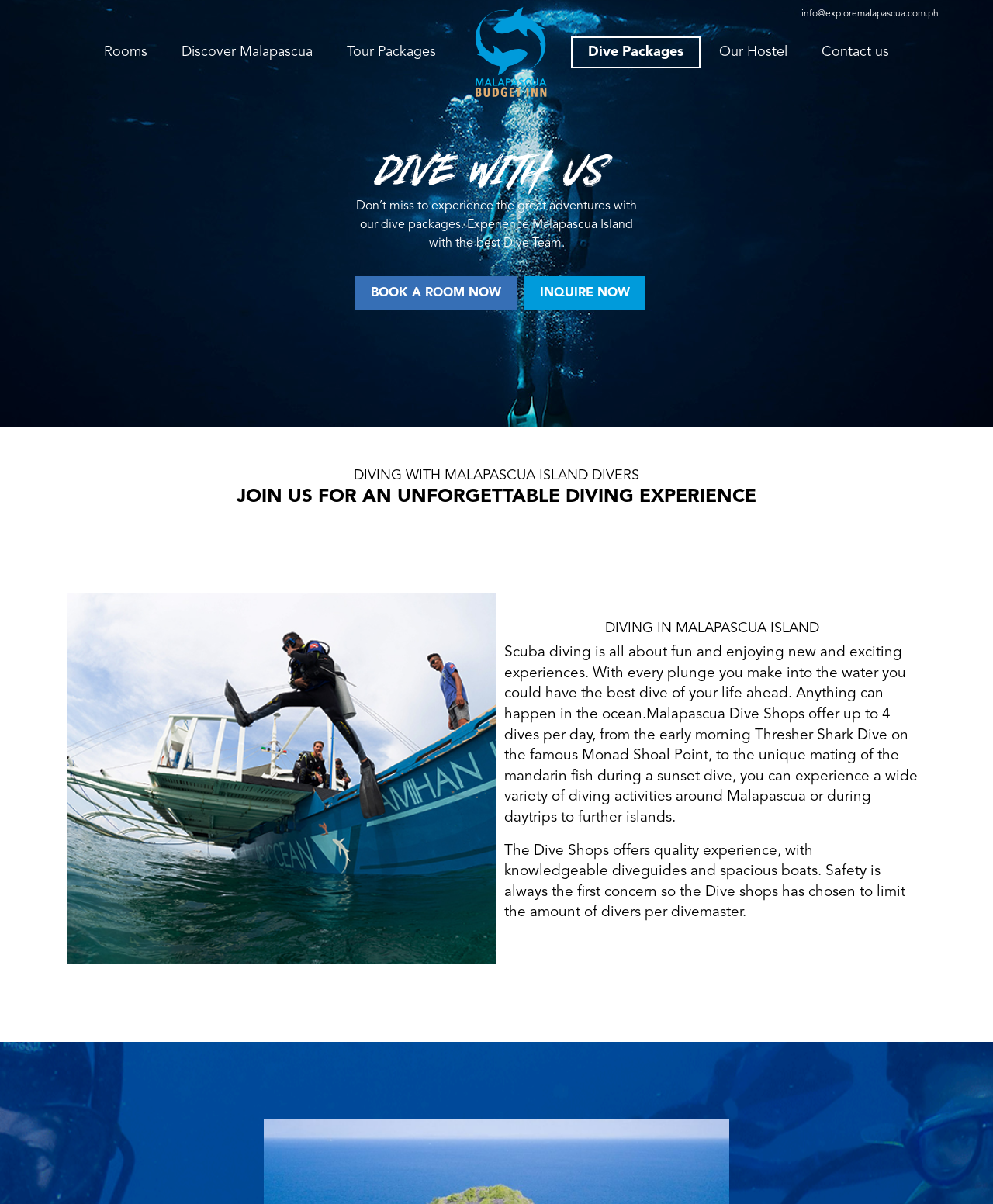Determine the bounding box coordinates of the clickable region to carry out the instruction: "Inquire about dive packages".

[0.544, 0.238, 0.634, 0.249]